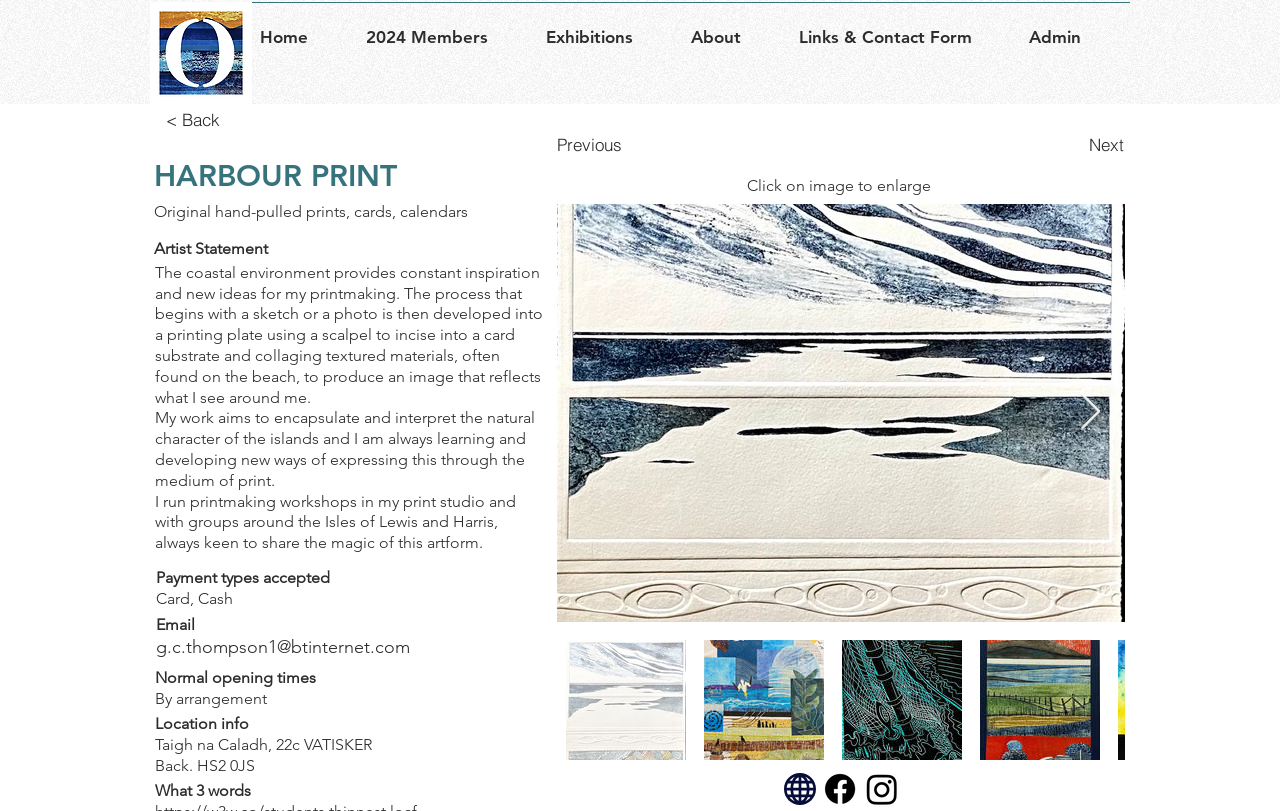Please identify the bounding box coordinates of the region to click in order to complete the given instruction: "View previous item". The coordinates should be four float numbers between 0 and 1, i.e., [left, top, right, bottom].

[0.117, 0.128, 0.184, 0.165]